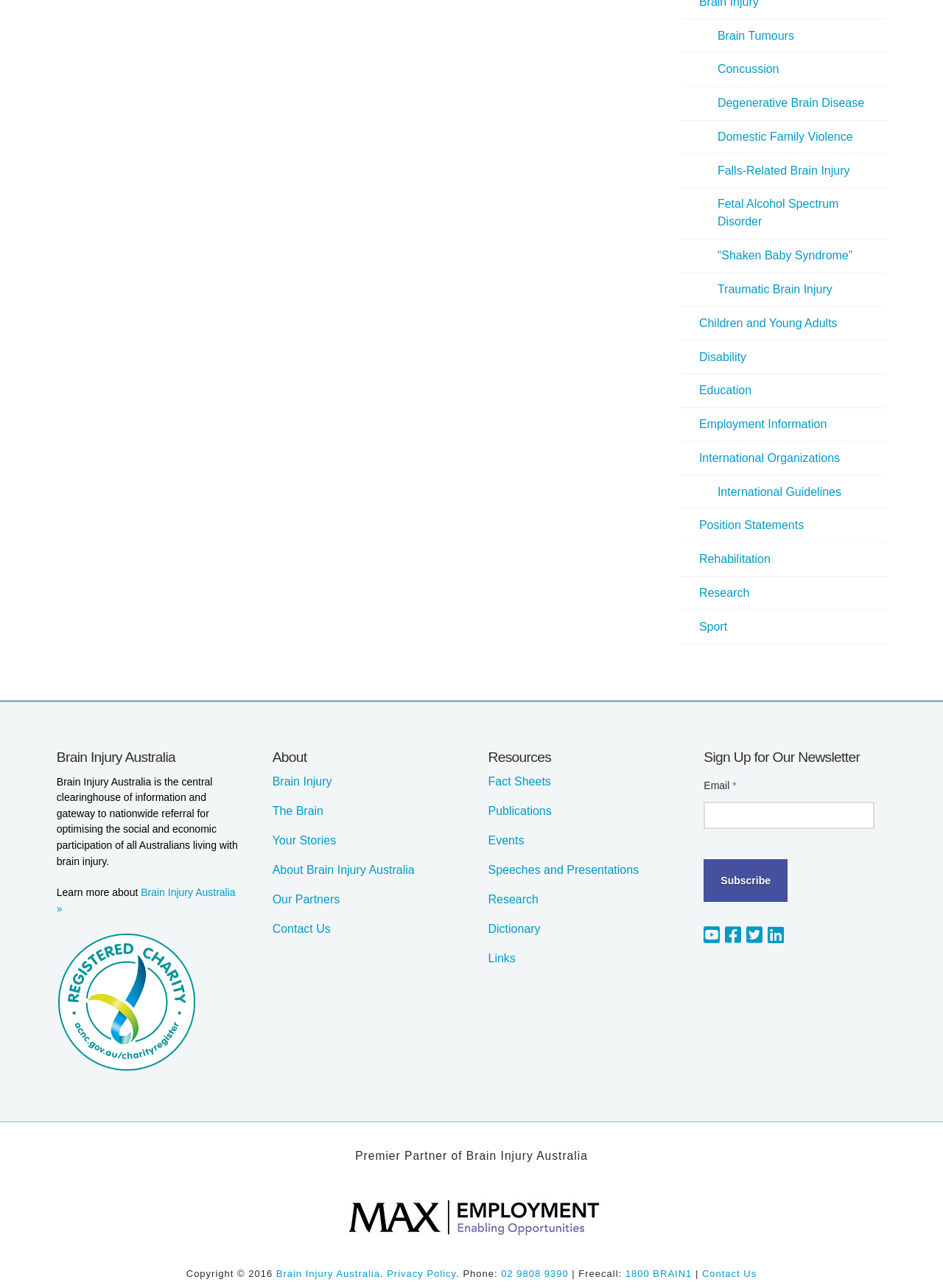Identify the bounding box coordinates of the area that should be clicked in order to complete the given instruction: "Learn more about Brain Injury Australia". The bounding box coordinates should be four float numbers between 0 and 1, i.e., [left, top, right, bottom].

[0.06, 0.688, 0.25, 0.71]